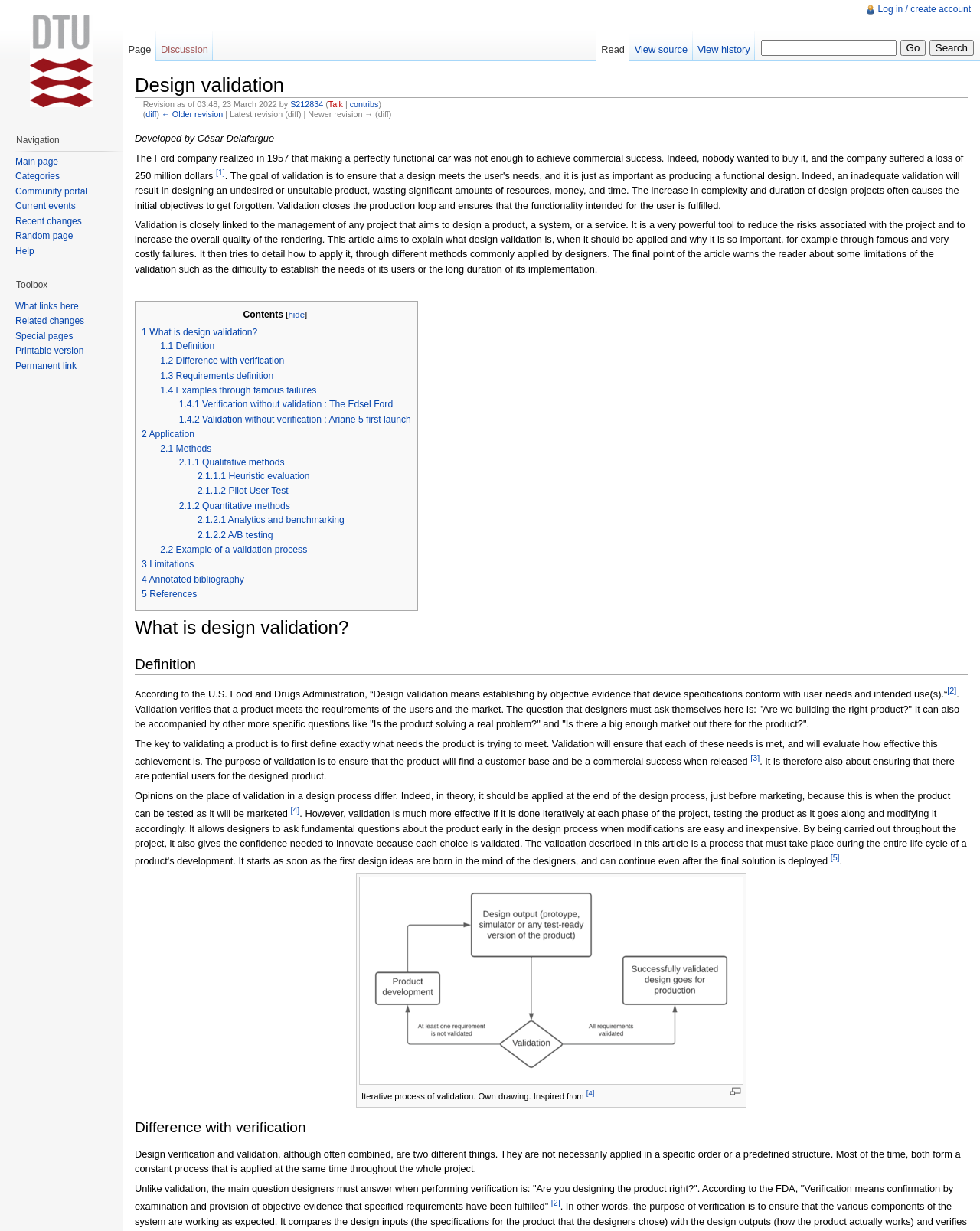Using the provided element description "1.1 Definition", determine the bounding box coordinates of the UI element.

[0.164, 0.277, 0.219, 0.285]